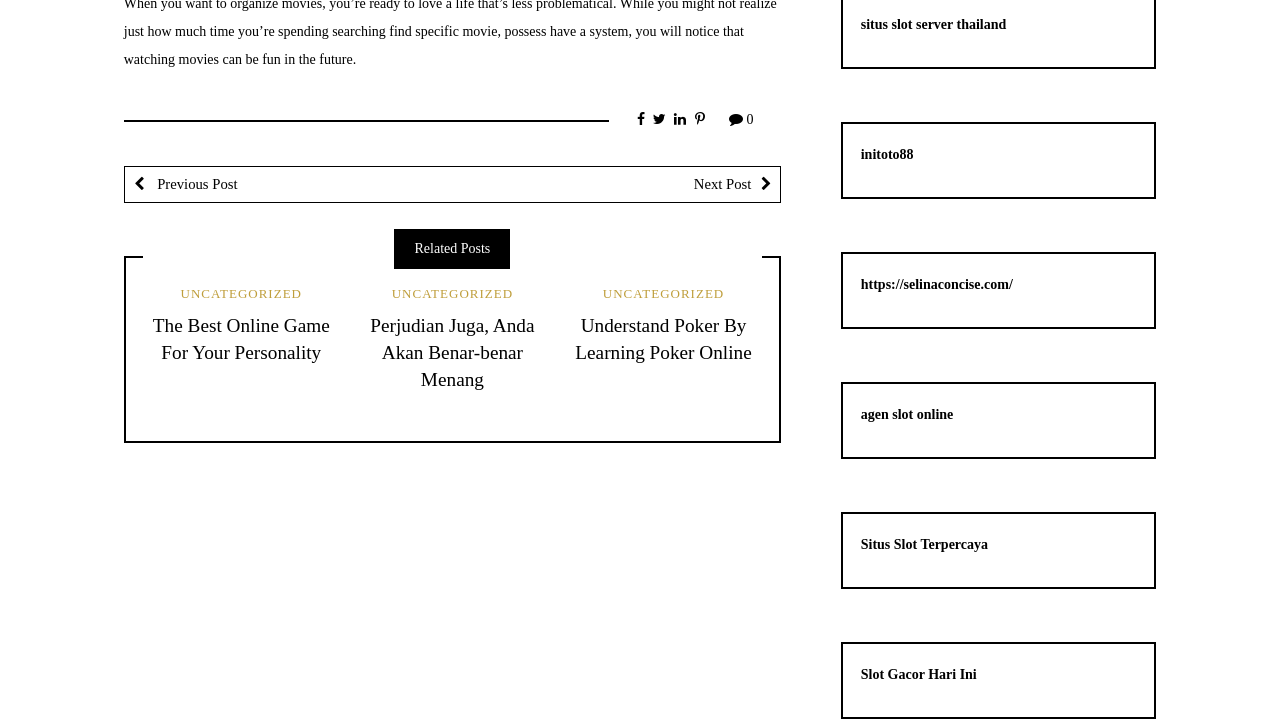Locate the bounding box coordinates of the element that should be clicked to execute the following instruction: "Go to the 'initoto88' website".

[0.672, 0.203, 0.714, 0.223]